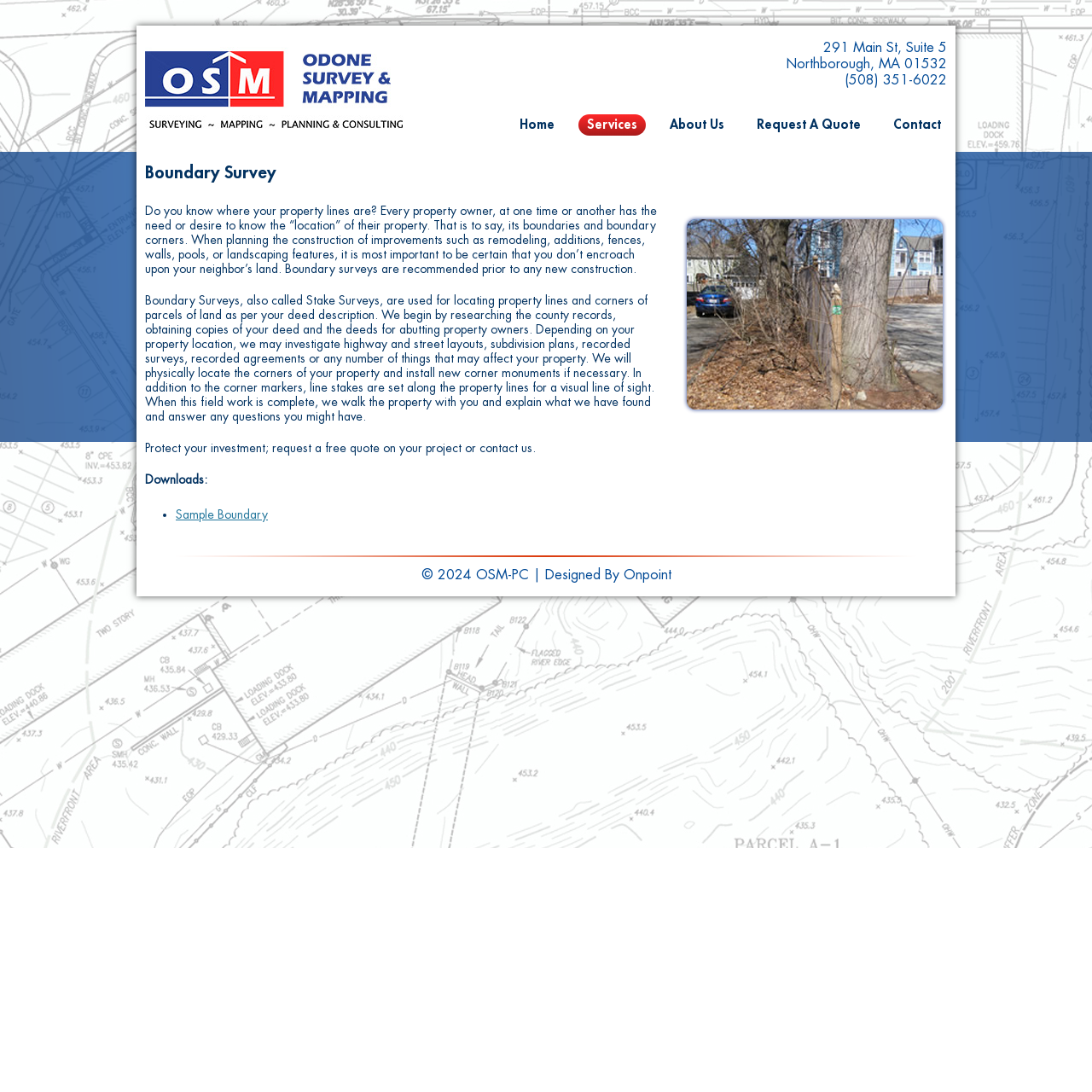Predict the bounding box of the UI element based on this description: "1229".

None